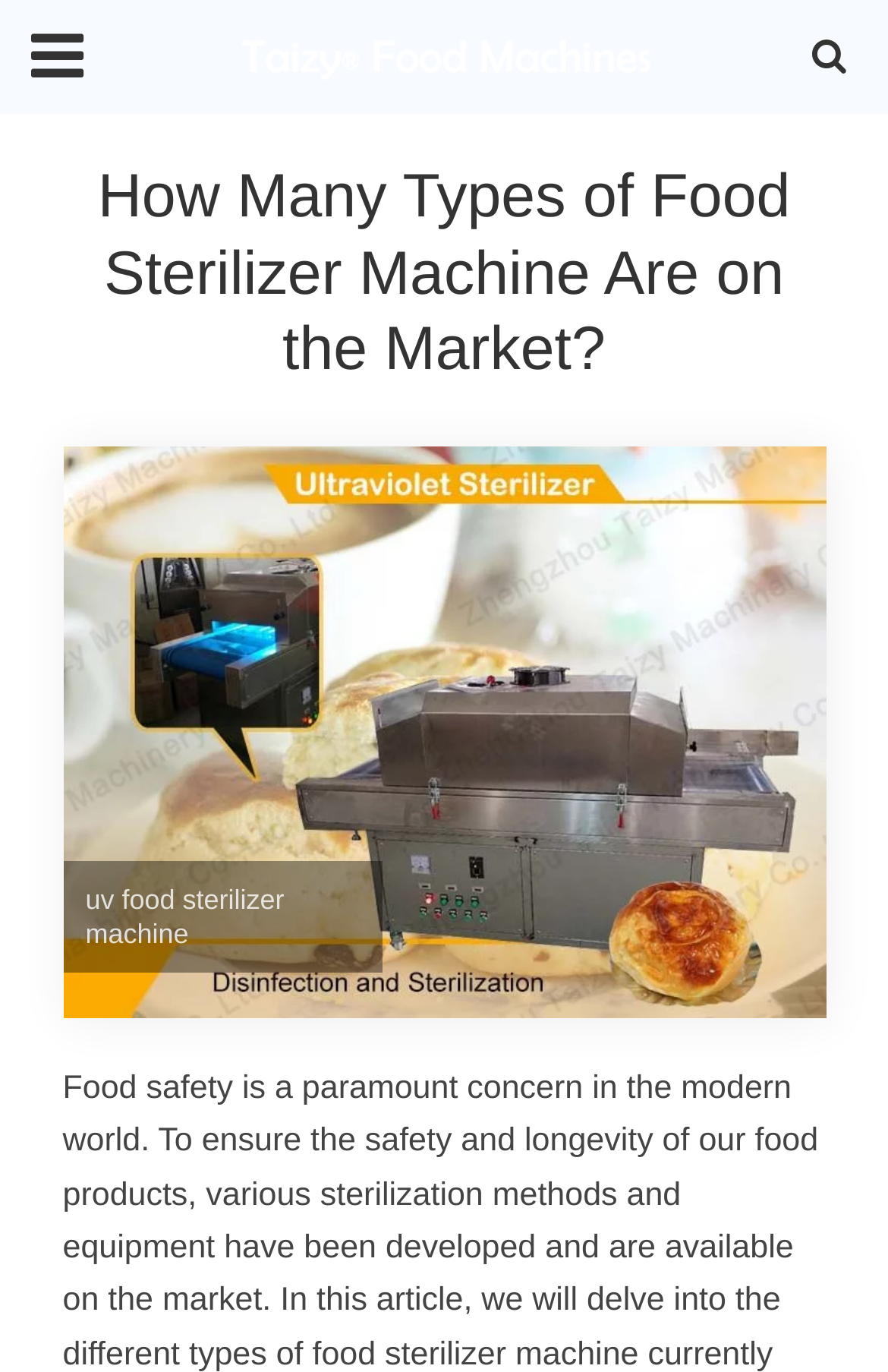Using the information in the image, give a detailed answer to the following question: How many images are on the webpage?

By analyzing the webpage, I can see two images: one is the company logo 'Taizy Food Machine' on the top left, and the other is the image of the 'Uv Food Sterilizer Machine'.